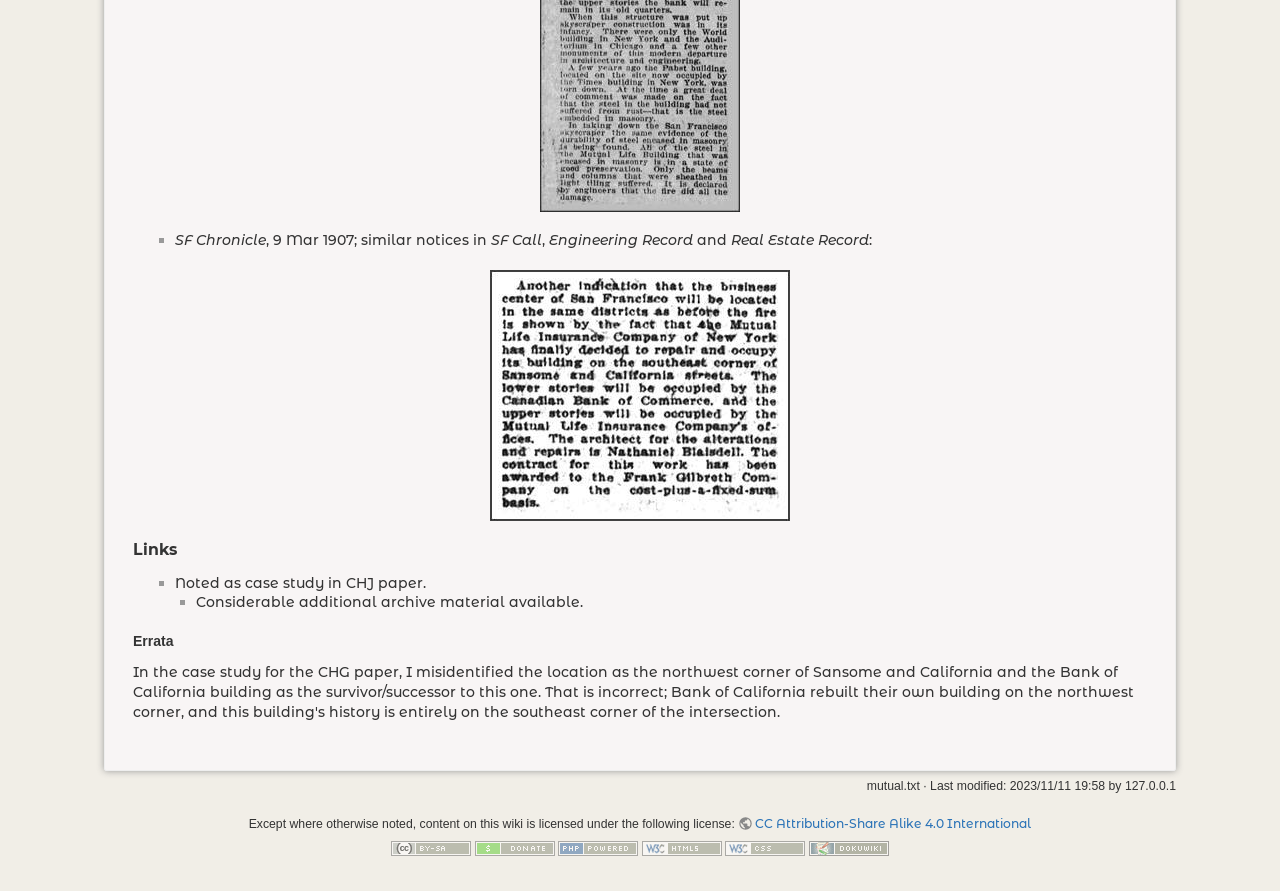Determine the bounding box coordinates for the clickable element to execute this instruction: "Click on the link to CC Attribution-Share Alike 4.0 International". Provide the coordinates as four float numbers between 0 and 1, i.e., [left, top, right, bottom].

[0.577, 0.915, 0.806, 0.932]